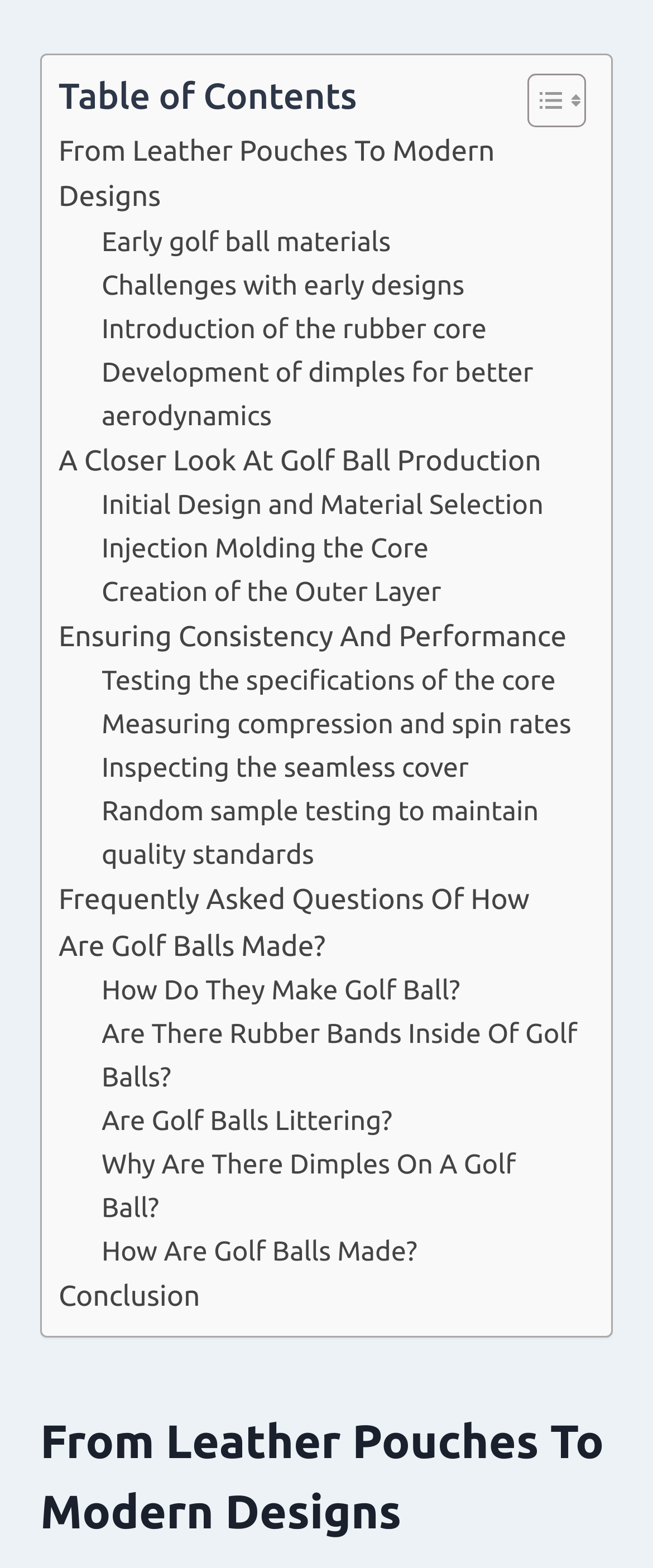What is the text of the first link in the table of contents?
Provide a detailed and extensive answer to the question.

I looked at the first link element in the table of contents section, which has a bounding box coordinate of [0.09, 0.082, 0.885, 0.141]. The text of this link element is 'From Leather Pouches To Modern Designs'.